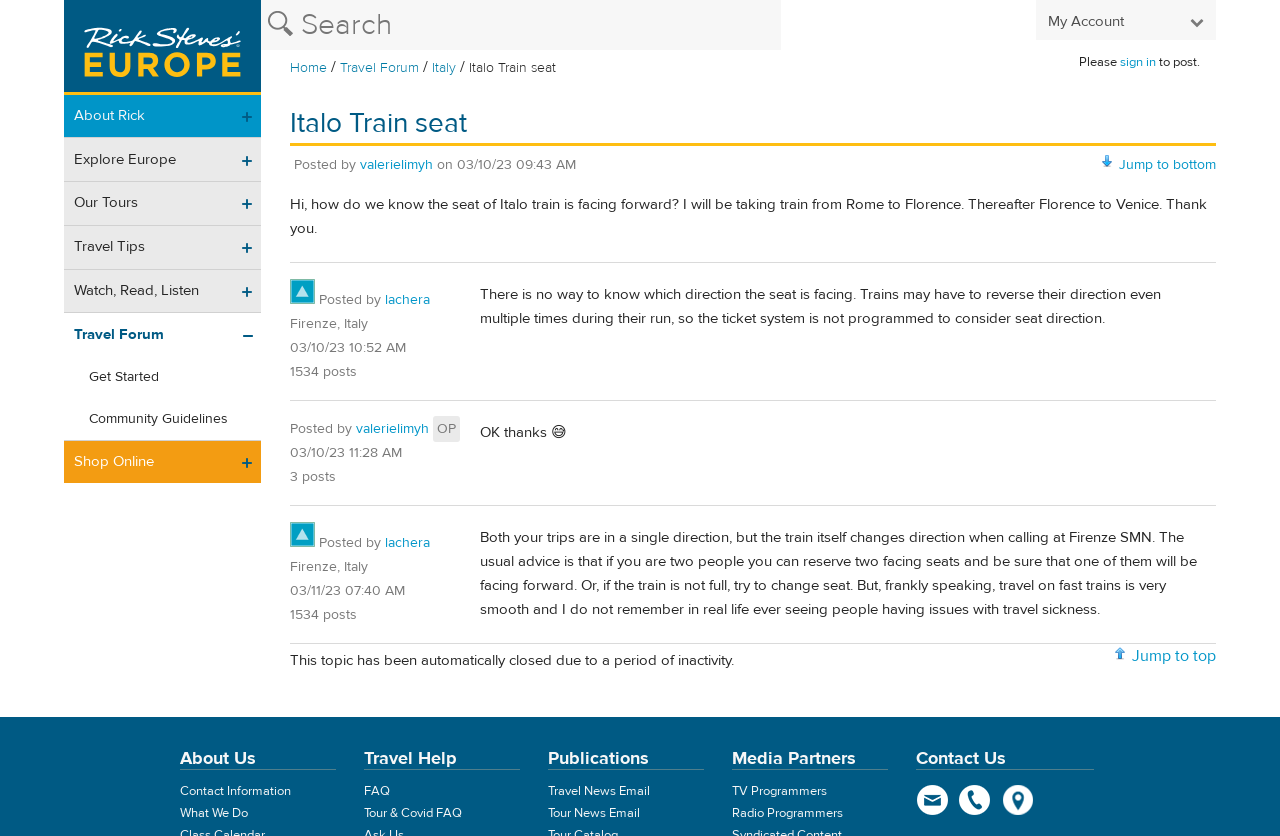Analyze the image and give a detailed response to the question:
How many posts does 'lachera' have?

The number of posts 'lachera' has is 1534, which is mentioned in the reply section of the webpage.